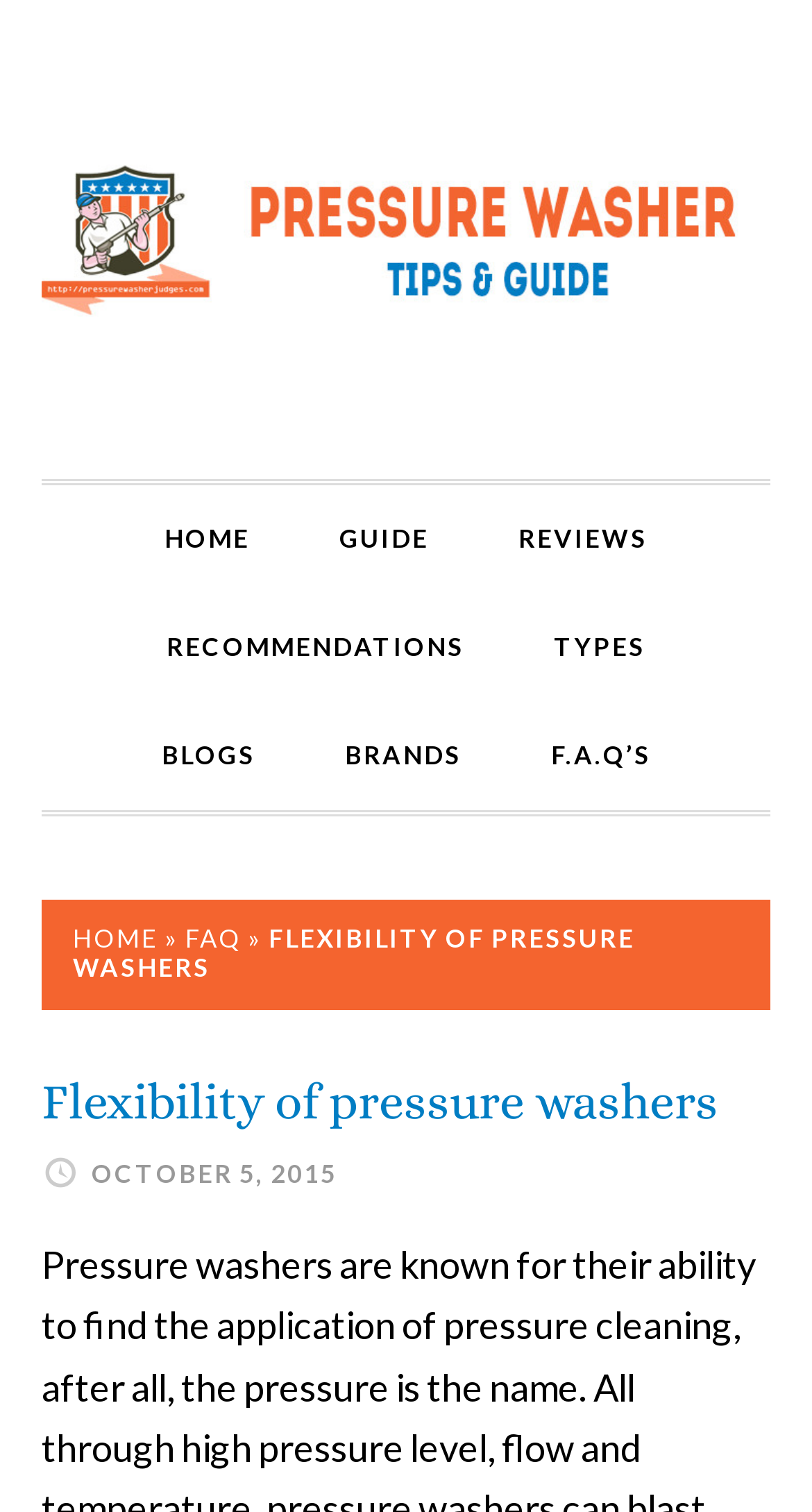Identify the webpage's primary heading and generate its text.

Flexibility of pressure washers